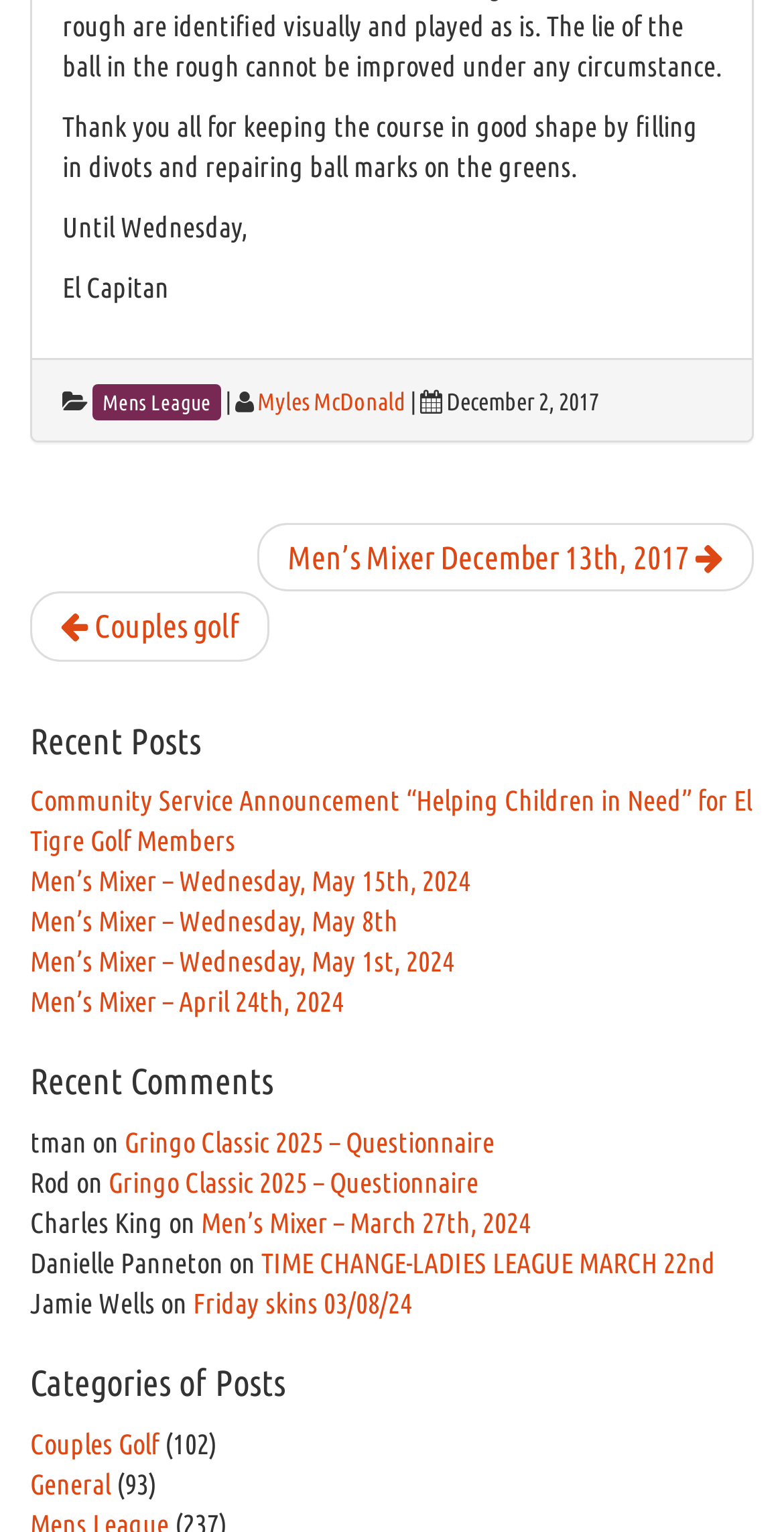Find the bounding box coordinates of the clickable area that will achieve the following instruction: "Read 'Community Service Announcement “Helping Children in Need” for El Tigre Golf Members'".

[0.038, 0.513, 0.959, 0.56]